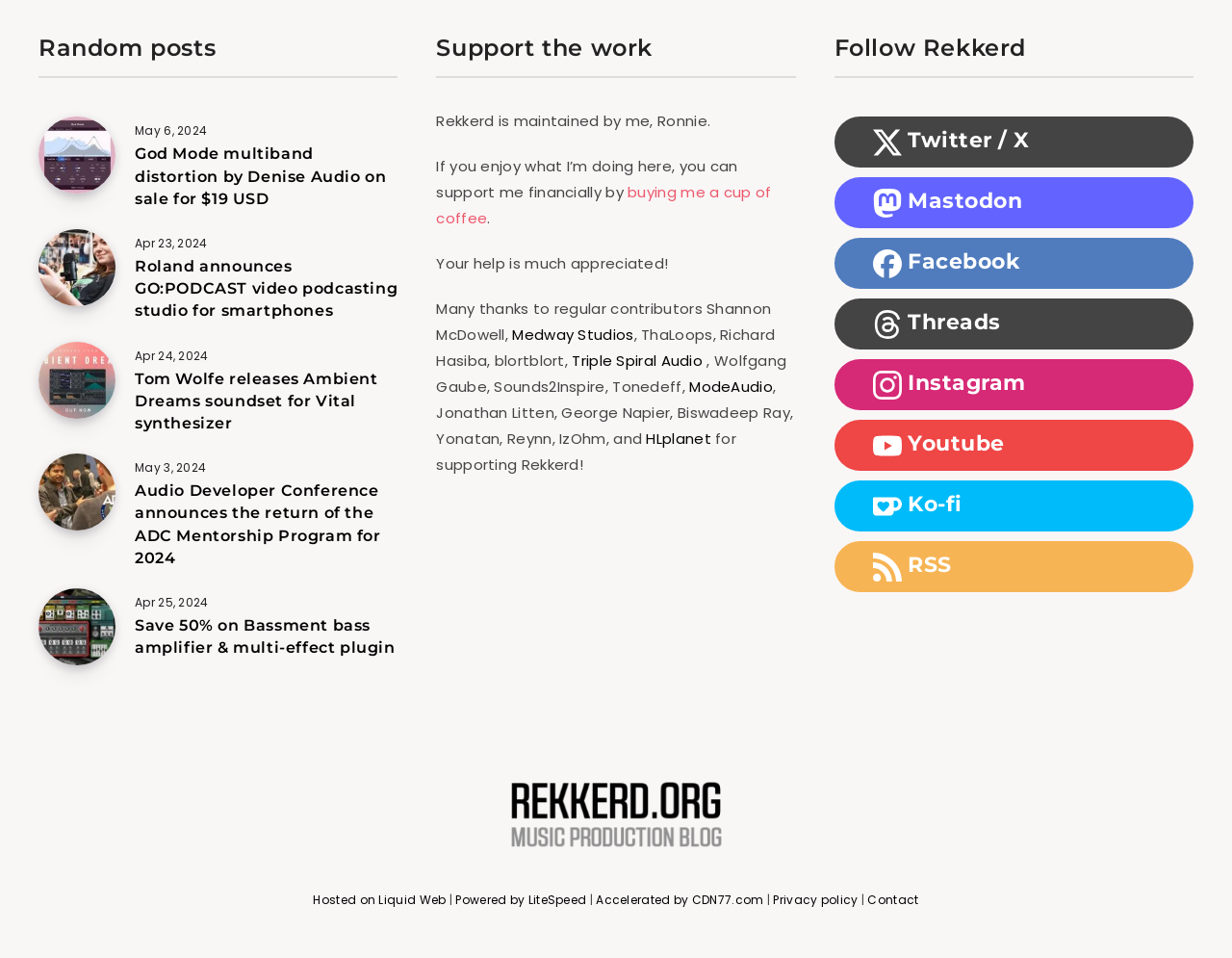Respond to the question below with a single word or phrase:
What is the name of the person who maintains the website?

Ronnie